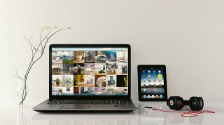Offer an in-depth caption for the image.

The image showcases a stylish workspace featuring a sleek laptop and a tablet on a clean, minimalist desk. The laptop displays a vibrant collage of images, perhaps showcasing creative projects or inspirations, while the tablet sits upright, ready for use. Next to the tablet, a pair of headphones with a prominent design hints at a tech-savvy environment, ideal for gaming or multimedia activities. Subtle decor, like a small plant or branch, adds a touch of nature, enhancing the overall aesthetic. This setup suggests a blend of productivity and leisure, perfect for a modern gaming computer enthusiast.